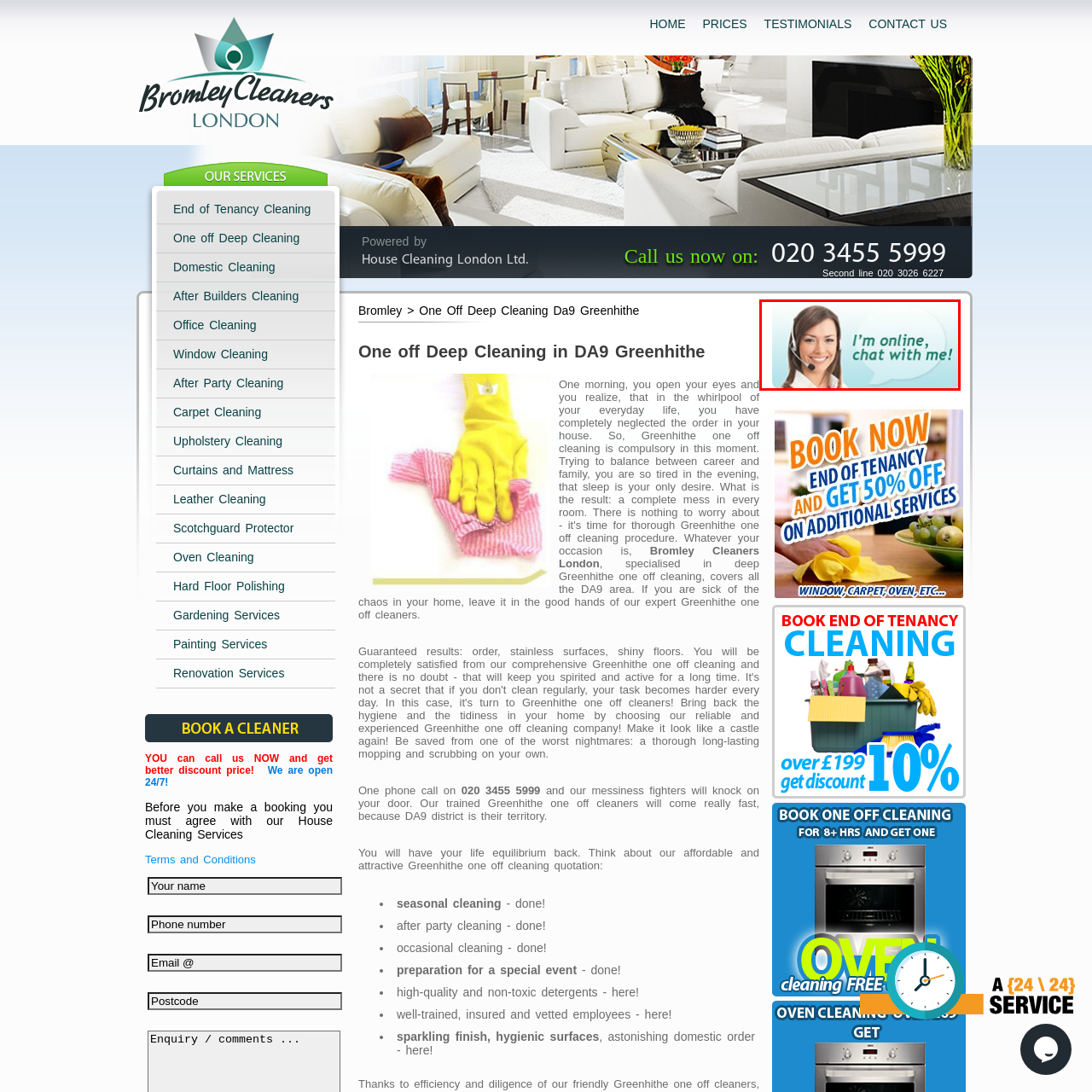Observe the image encased in the red box and deliver an in-depth response to the subsequent question by interpreting the details within the image:
What is written in the speech bubble?

The speech bubble contains the text 'I’m online, chat with me!', which is an invitation to visitors to engage in real-time assistance, emphasizing the company's commitment to providing easy and accessible customer support.